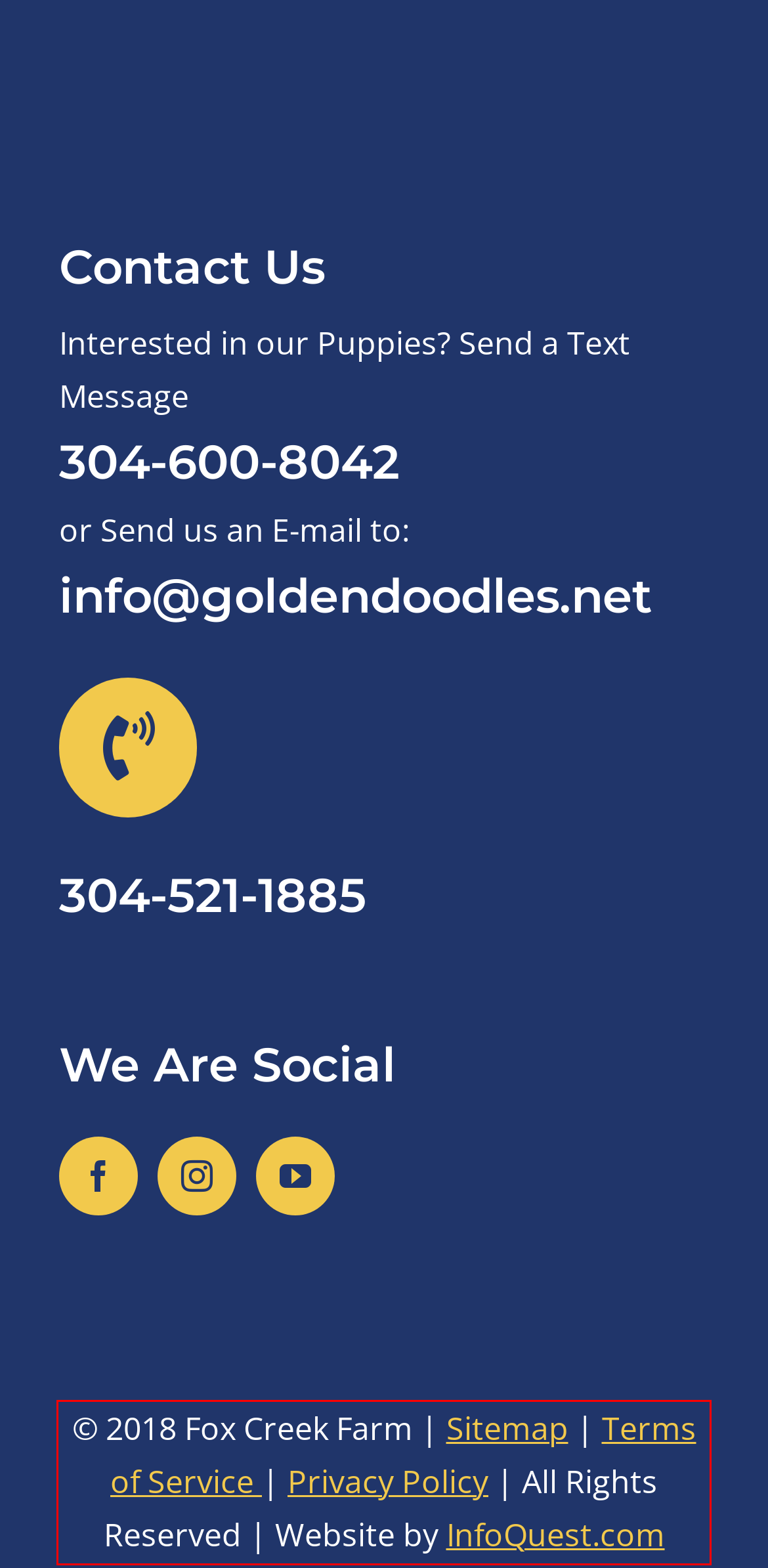Look at the screenshot of the webpage, locate the red rectangle bounding box, and generate the text content that it contains.

© 2018 Fox Creek Farm | Sitemap | Terms of Service | Privacy Policy | All Rights Reserved | Website by InfoQuest.com